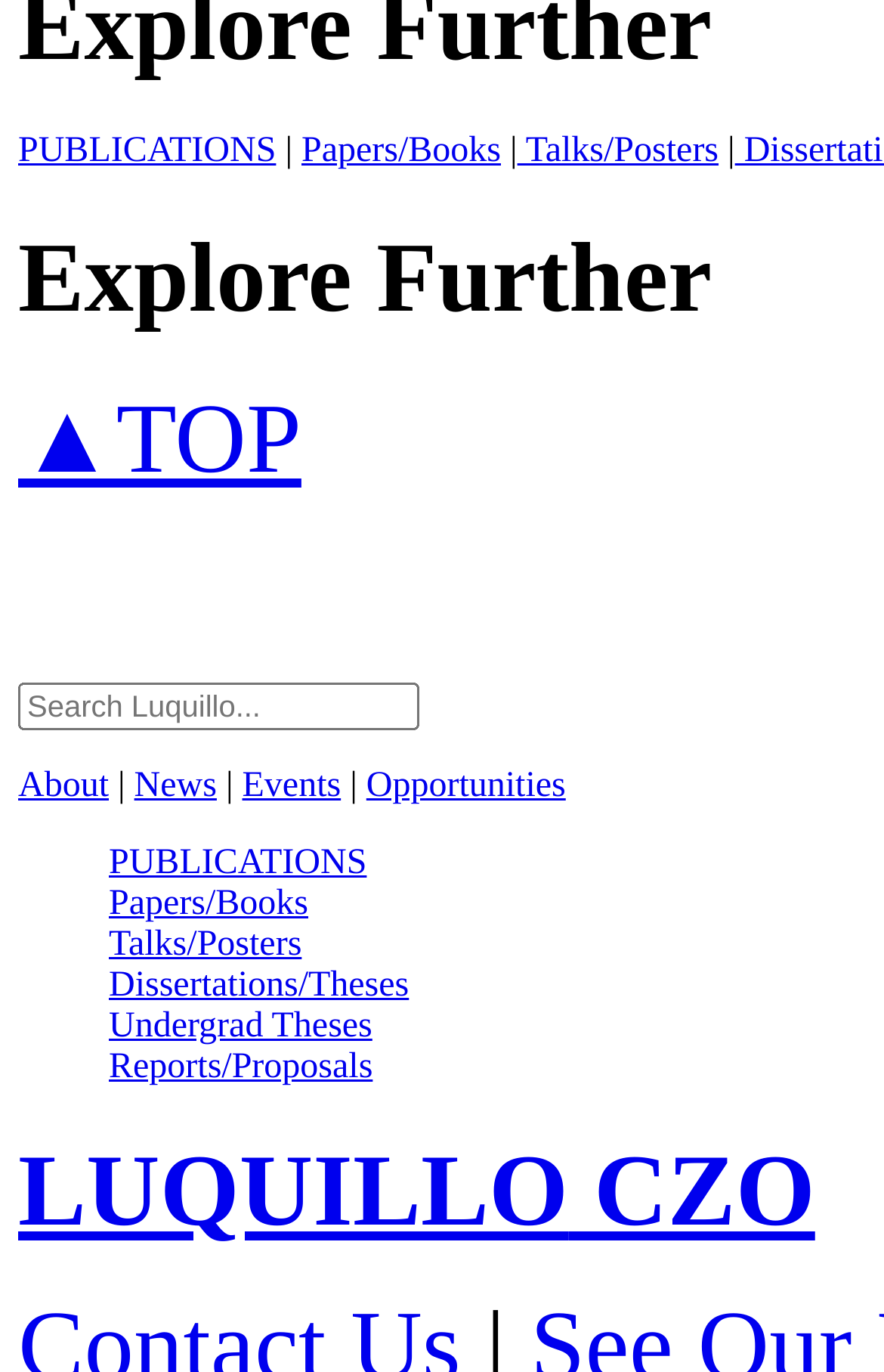Identify the bounding box coordinates for the UI element described as follows: "Luquillo CZO". Ensure the coordinates are four float numbers between 0 and 1, formatted as [left, top, right, bottom].

[0.021, 0.826, 0.922, 0.908]